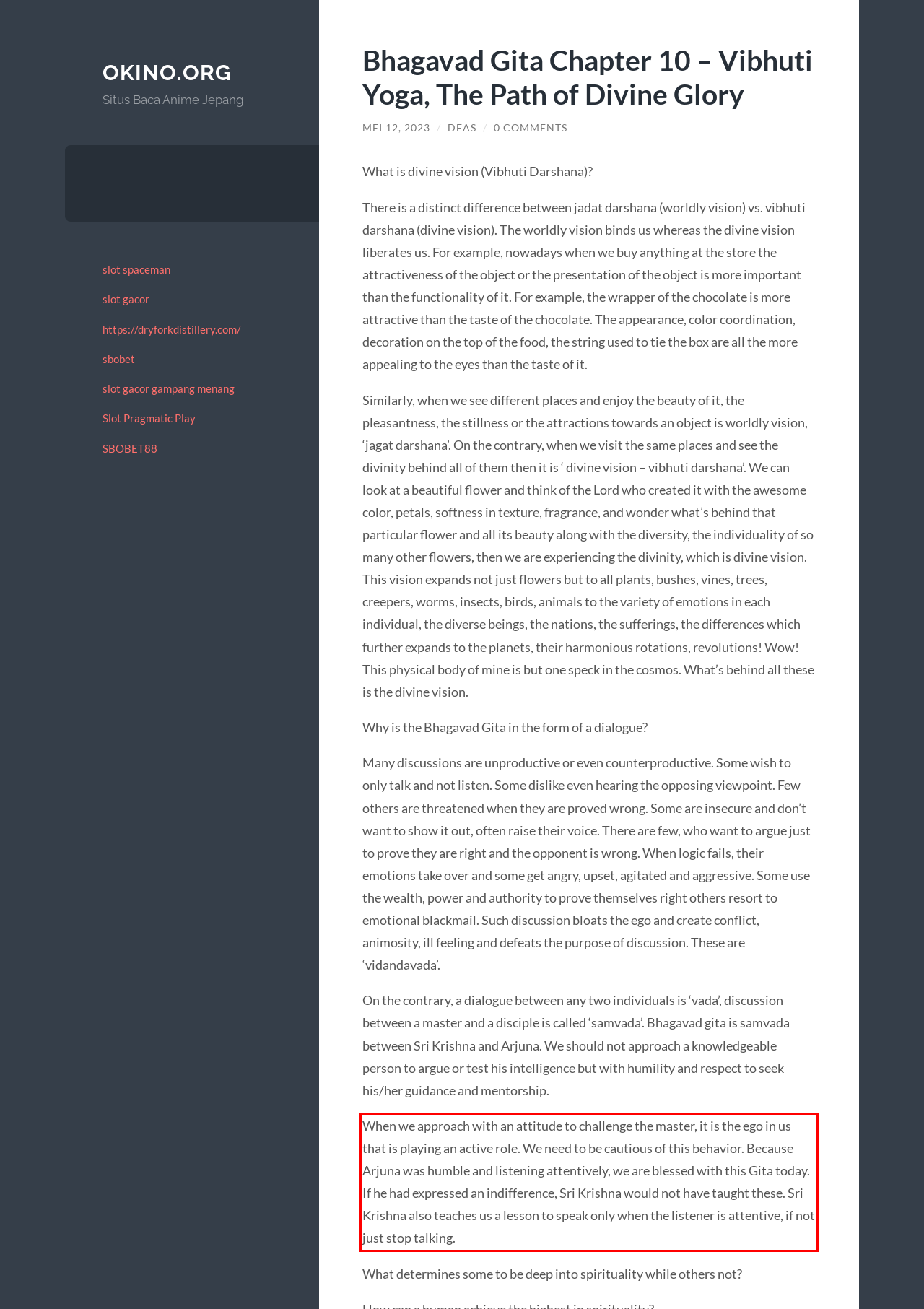The screenshot you have been given contains a UI element surrounded by a red rectangle. Use OCR to read and extract the text inside this red rectangle.

When we approach with an attitude to challenge the master, it is the ego in us that is playing an active role. We need to be cautious of this behavior. Because Arjuna was humble and listening attentively, we are blessed with this Gita today. If he had expressed an indifference, Sri Krishna would not have taught these. Sri Krishna also teaches us a lesson to speak only when the listener is attentive, if not just stop talking.